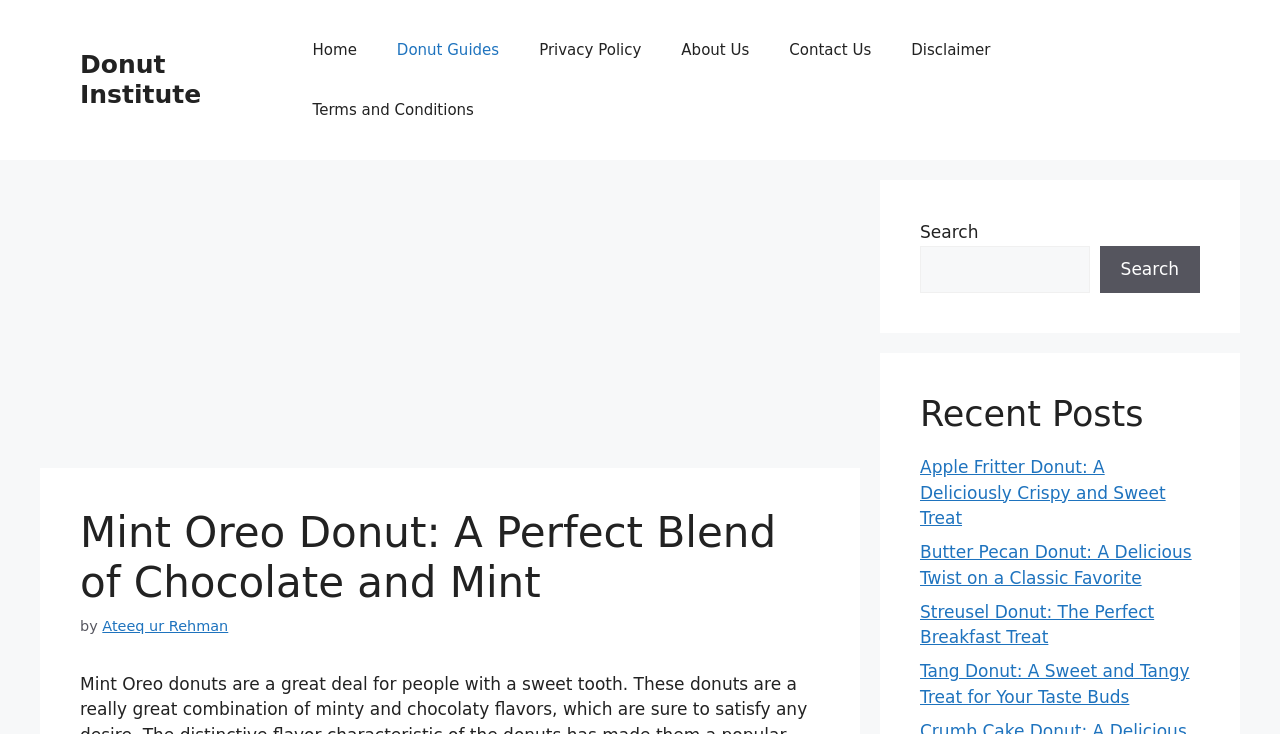Locate the bounding box coordinates of the element that needs to be clicked to carry out the instruction: "Explore the Recent Posts section". The coordinates should be given as four float numbers ranging from 0 to 1, i.e., [left, top, right, bottom].

[0.719, 0.535, 0.938, 0.593]